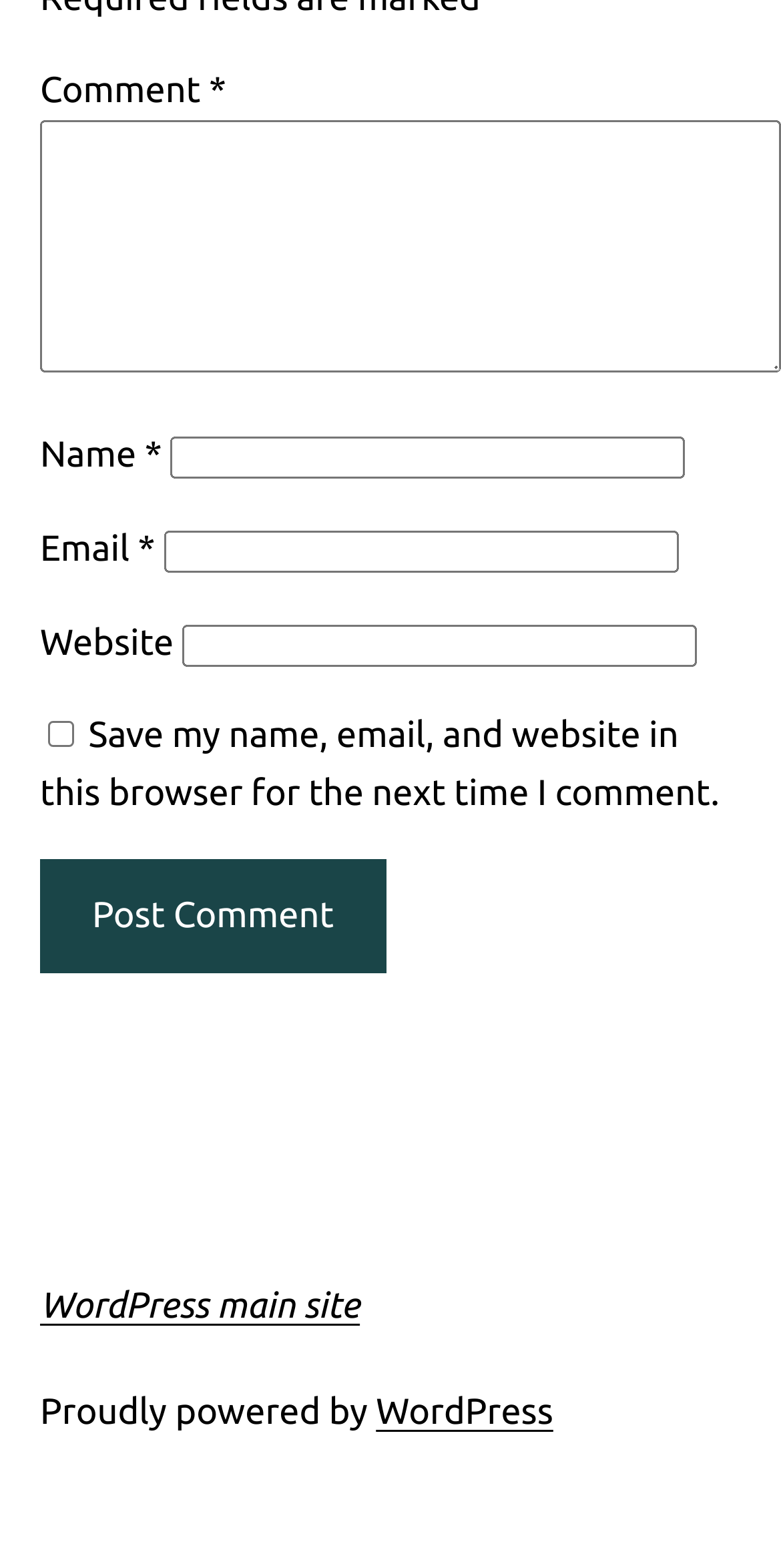Please identify the bounding box coordinates of the element that needs to be clicked to execute the following command: "Enter a comment". Provide the bounding box using four float numbers between 0 and 1, formatted as [left, top, right, bottom].

[0.051, 0.077, 1.0, 0.238]